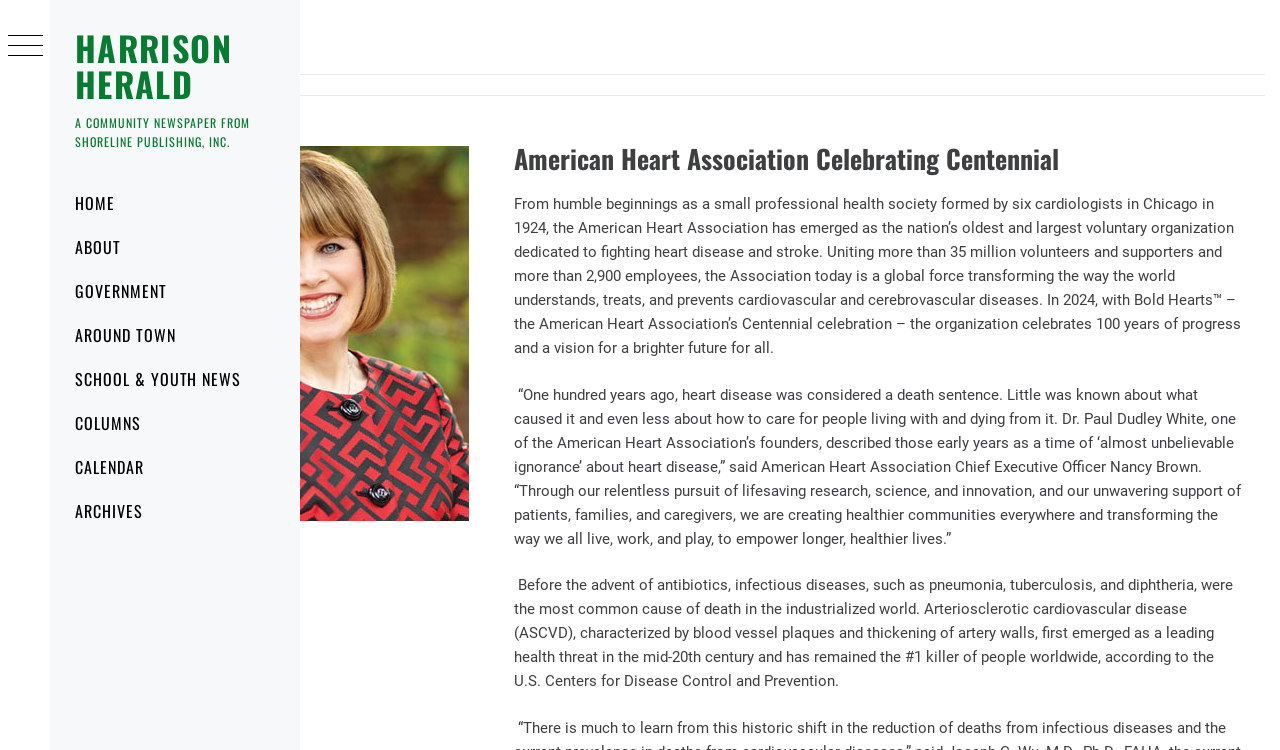Provide a brief response in the form of a single word or phrase:
What is the name of the American Heart Association's founders mentioned in the text?

Dr. Paul Dudley White